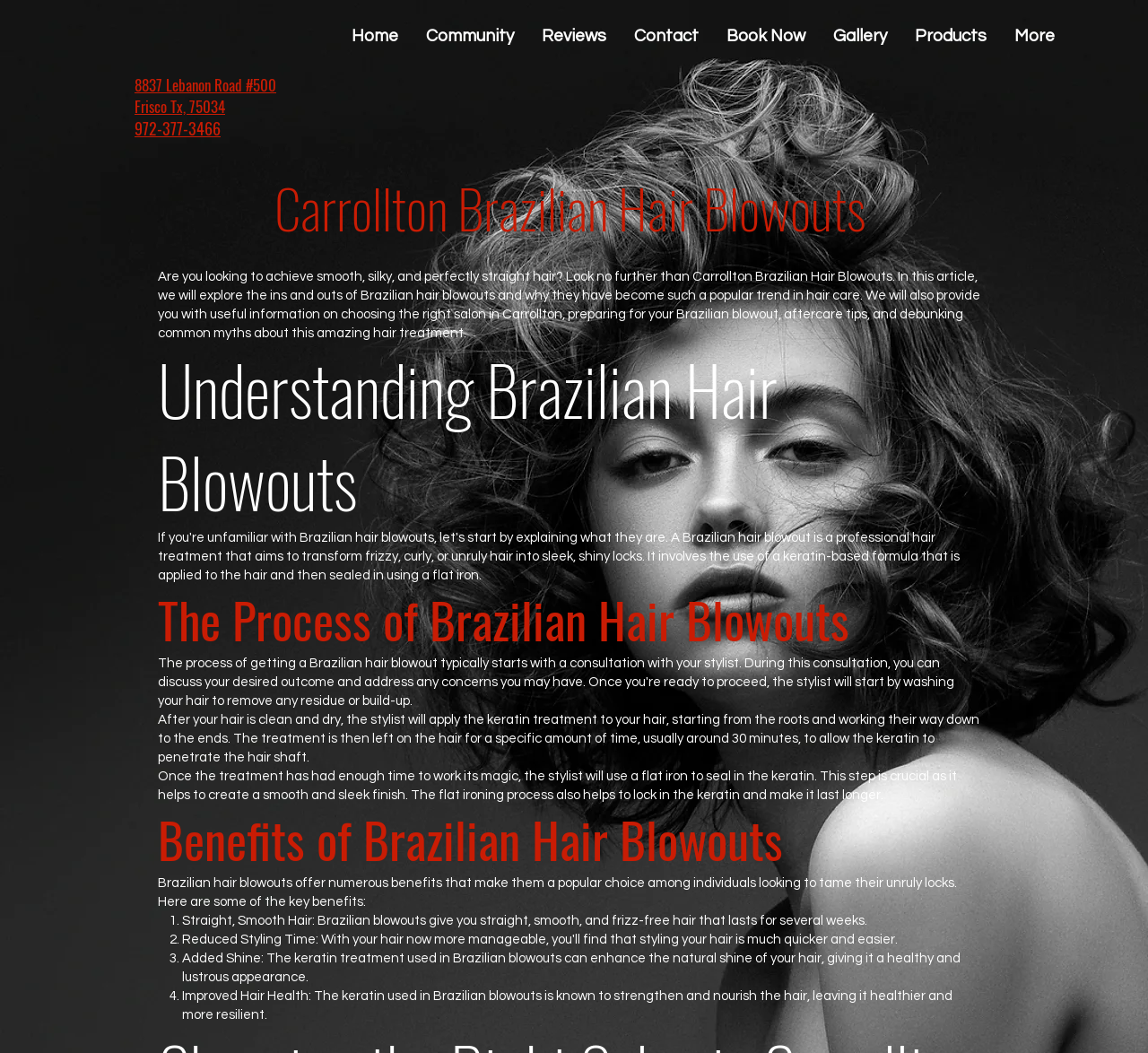Locate the bounding box coordinates of the element to click to perform the following action: 'Click on the 'Reviews' link'. The coordinates should be given as four float values between 0 and 1, in the form of [left, top, right, bottom].

[0.459, 0.013, 0.54, 0.055]